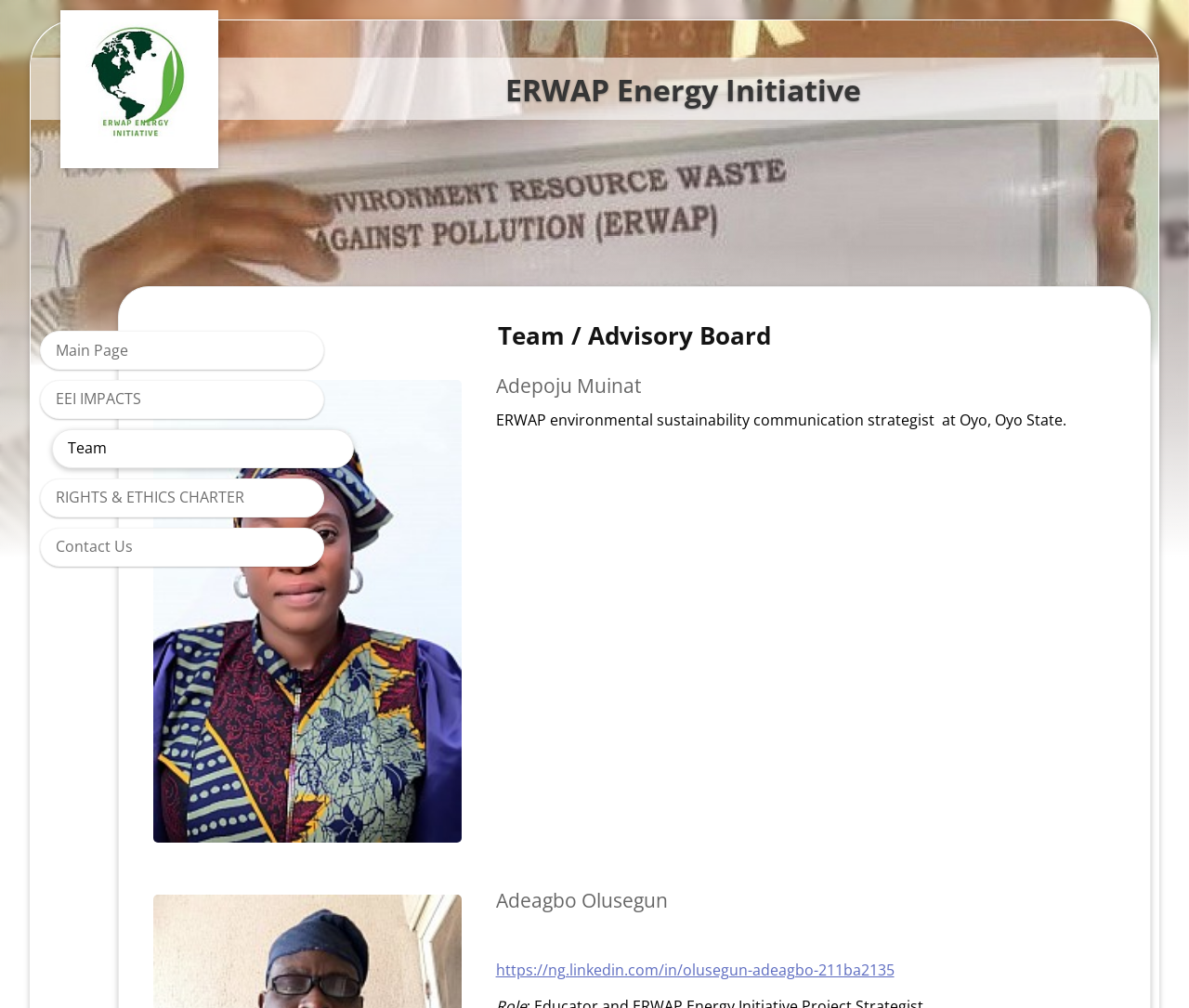What is the role of Olusegun Adeagbo?
Utilize the information in the image to give a detailed answer to the question.

The role of Olusegun Adeagbo can be found in the StaticText element below the heading 'Adeagbo Olusegun', which states that his role is an Educator and ERWAP Energy Initiative Project Strategist.